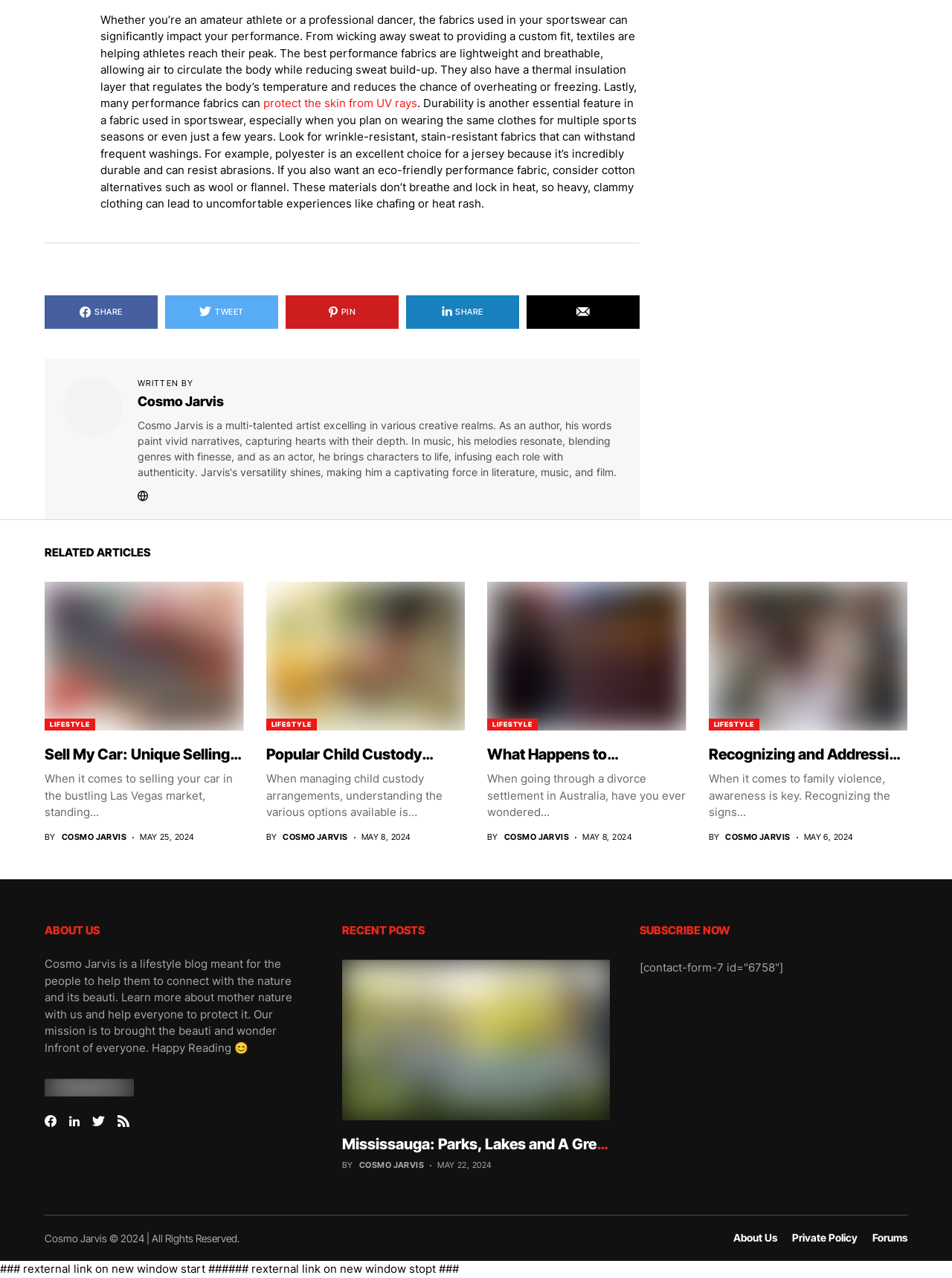Please identify the bounding box coordinates of the clickable region that I should interact with to perform the following instruction: "Click on the SHARE button". The coordinates should be expressed as four float numbers between 0 and 1, i.e., [left, top, right, bottom].

[0.047, 0.231, 0.166, 0.257]